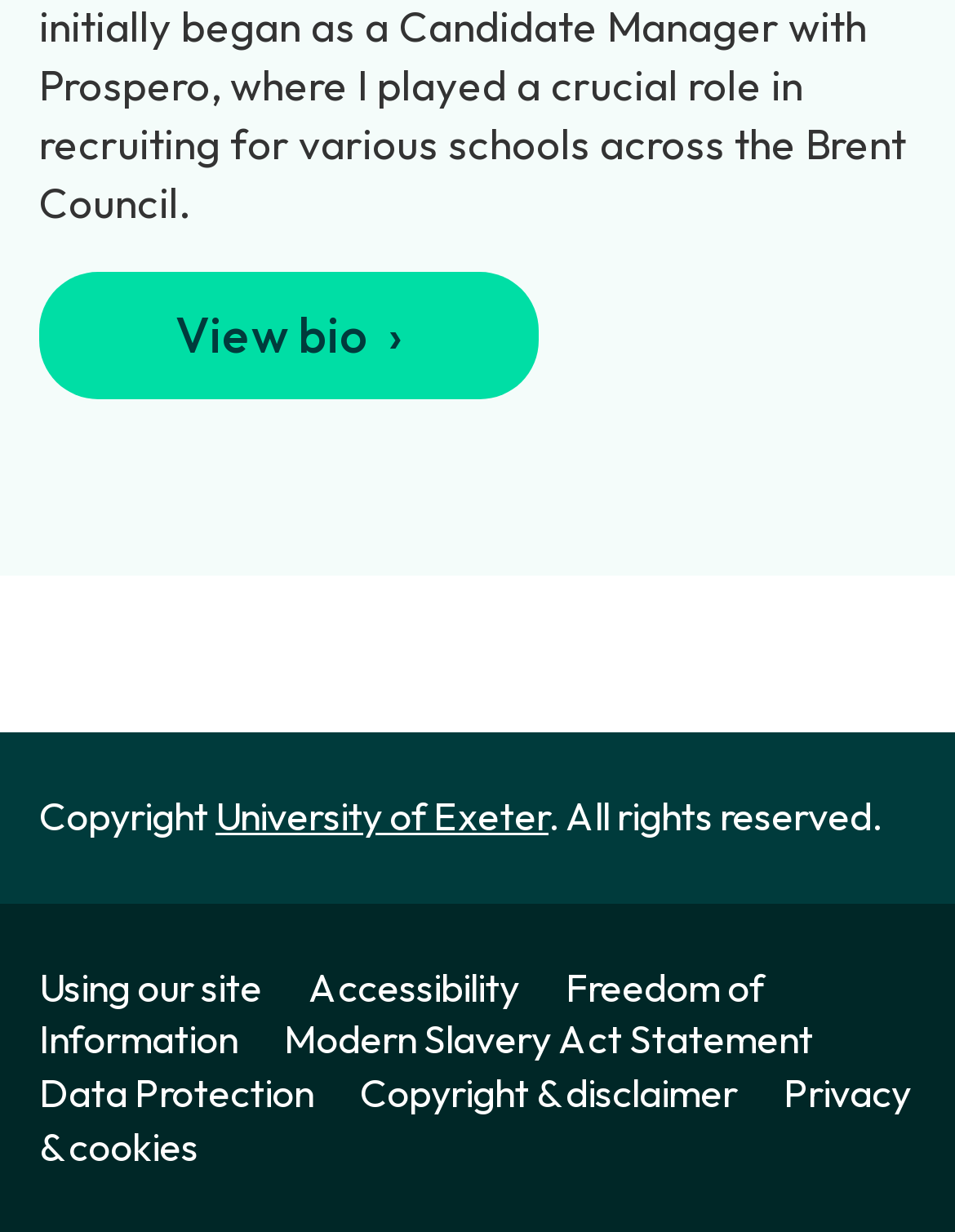Kindly determine the bounding box coordinates for the clickable area to achieve the given instruction: "Check accessibility".

[0.323, 0.781, 0.585, 0.821]